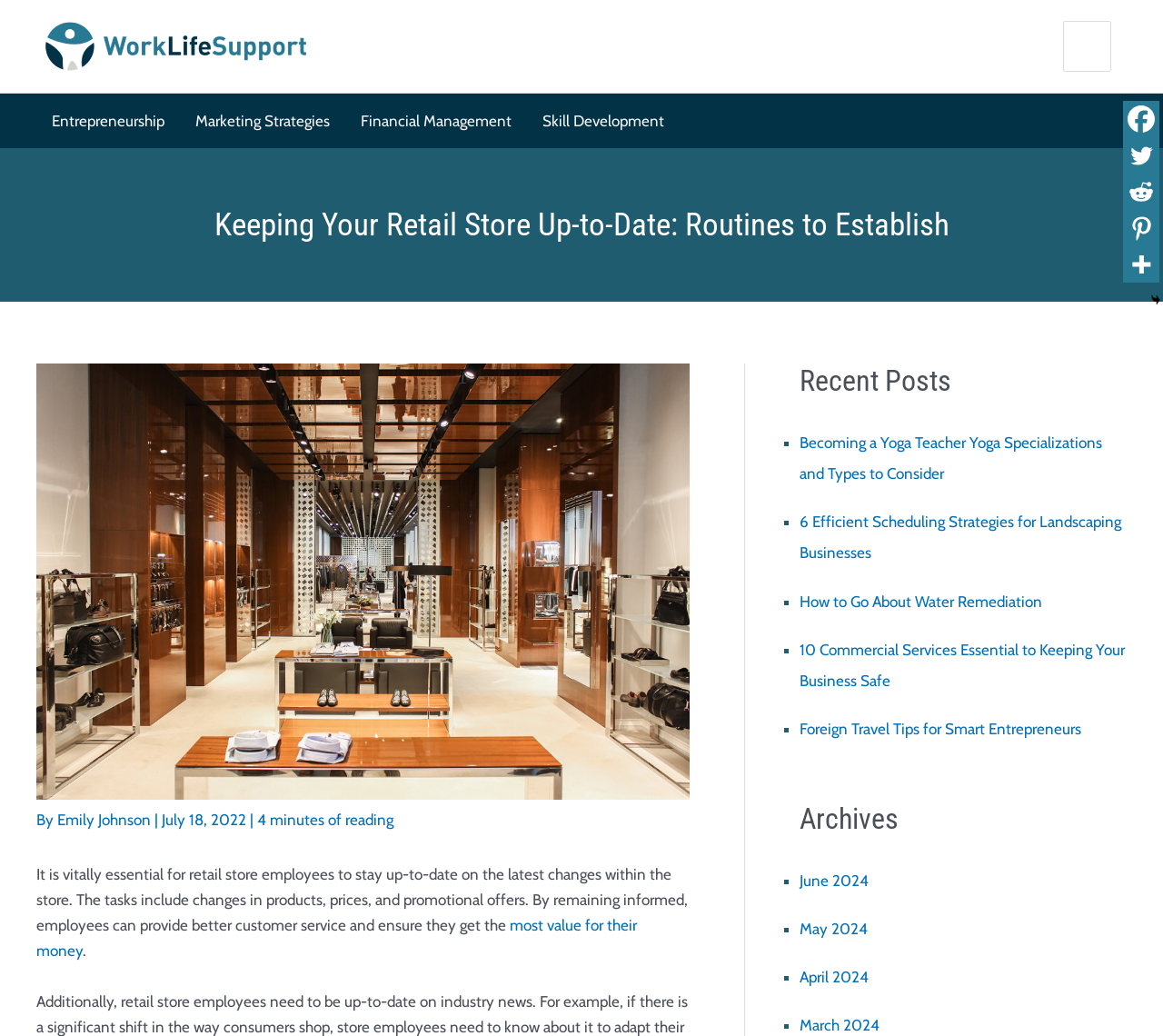How many social media links are available?
Please give a detailed and thorough answer to the question, covering all relevant points.

There are five social media links available at the bottom right corner of the webpage, which are Facebook, Twitter, Reddit, Pinterest, and More.